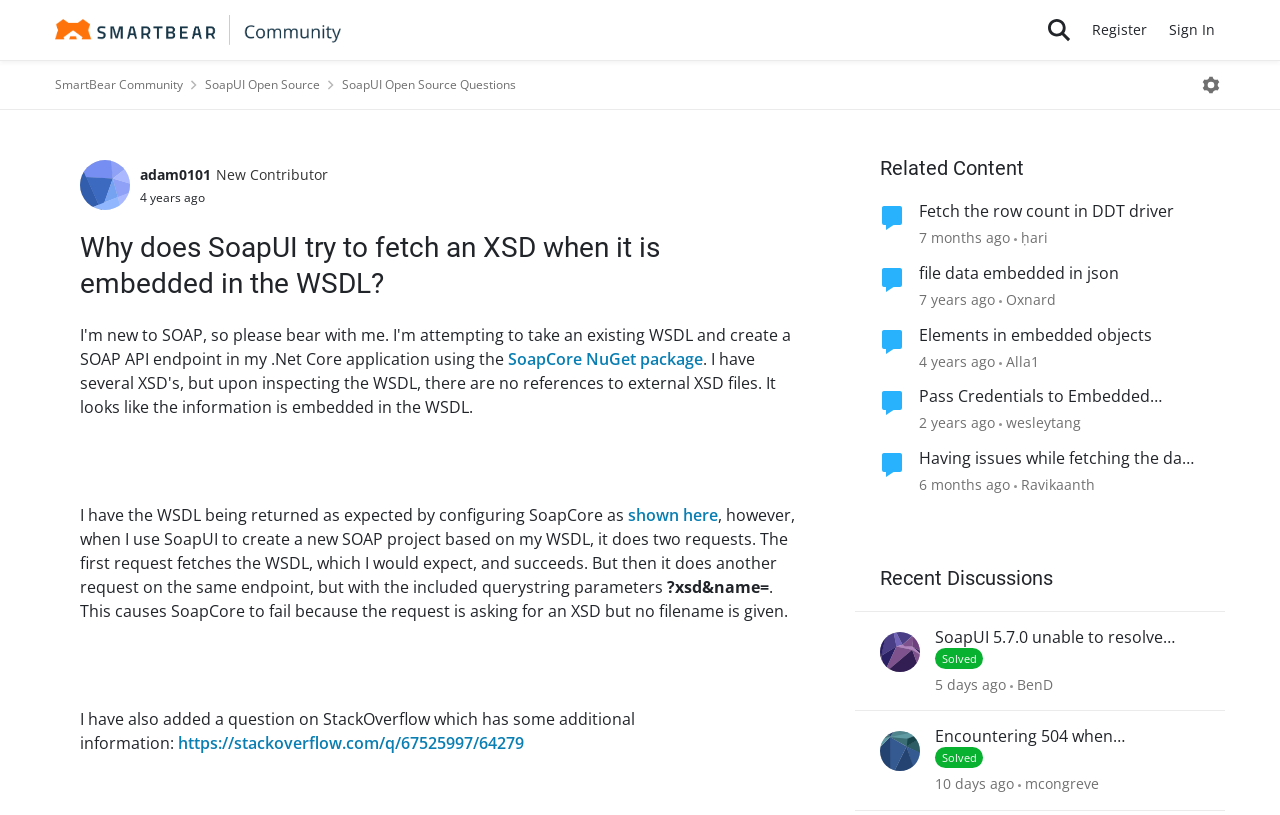Please locate the bounding box coordinates of the element that needs to be clicked to achieve the following instruction: "Click the 'Search' button". The coordinates should be four float numbers between 0 and 1, i.e., [left, top, right, bottom].

[0.812, 0.012, 0.843, 0.061]